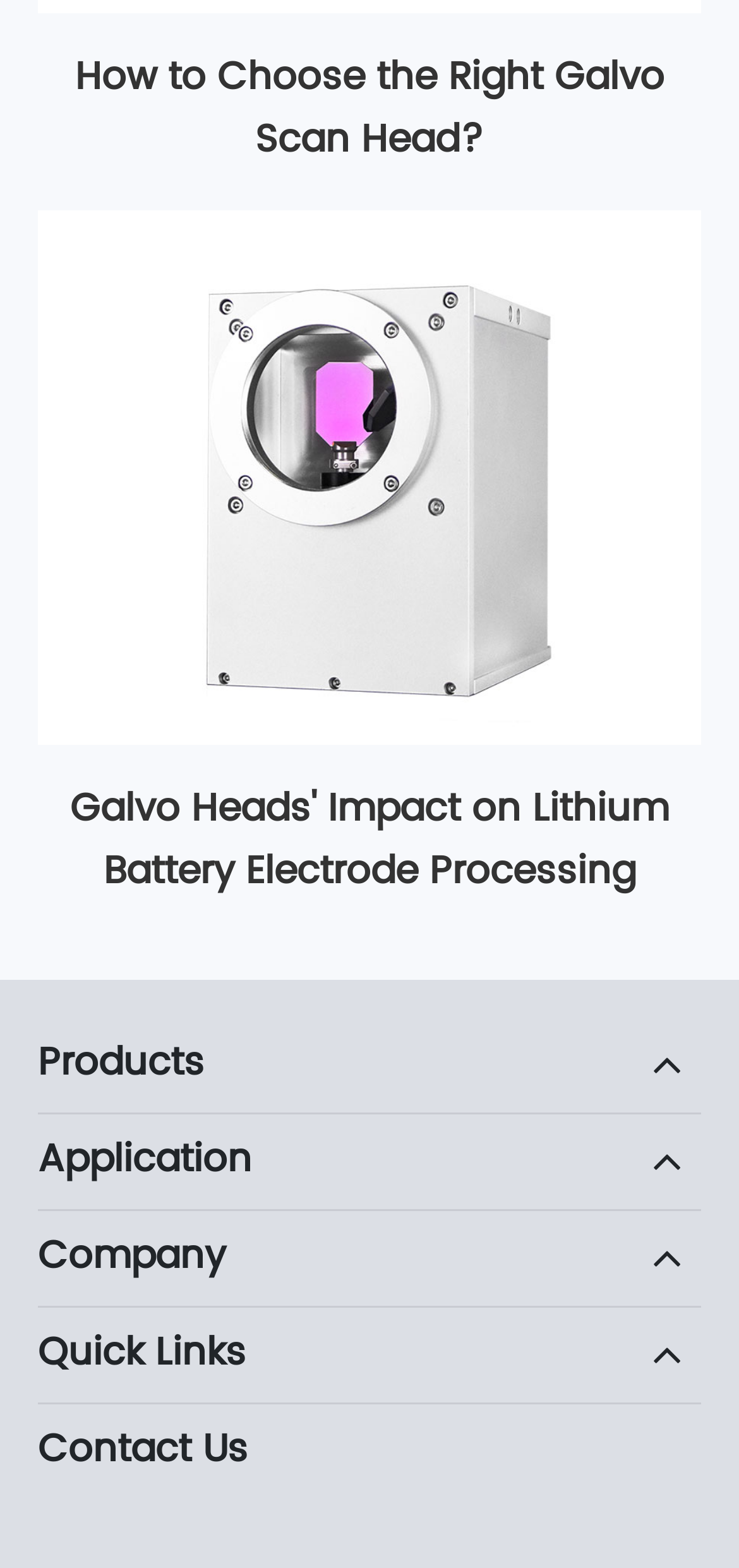Analyze the image and answer the question with as much detail as possible: 
What is the topic of the first link?

The first link on the webpage has the text 'How to Choose the Right Galvo Scan Head?' which suggests that the topic of the link is related to Galvo Scan Head.